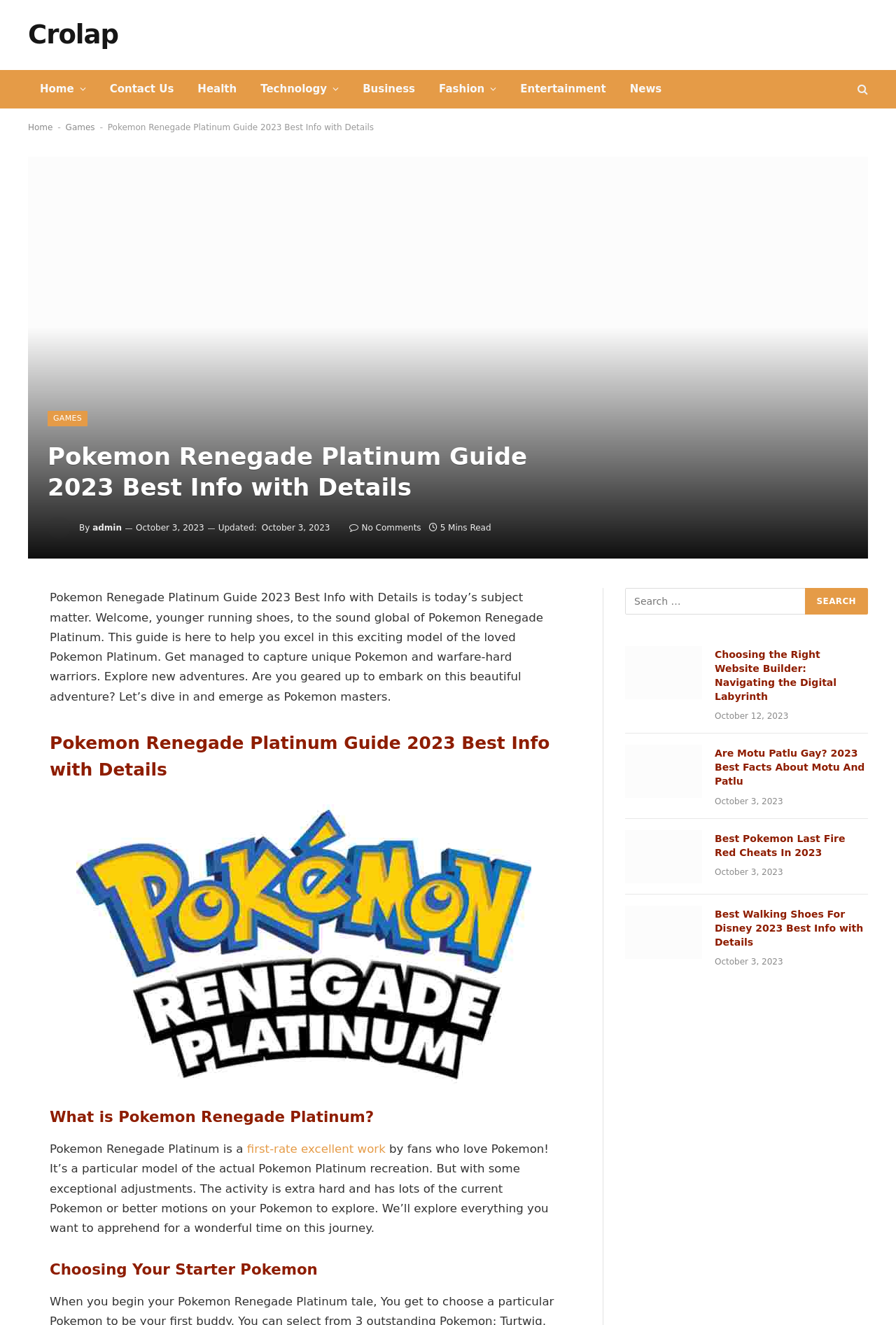Find the bounding box coordinates of the clickable area required to complete the following action: "Visit the 'Fashion & Trends' page".

None